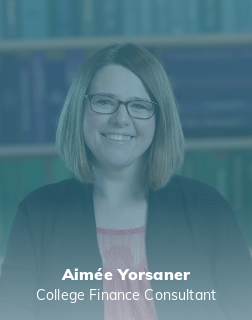Offer a detailed account of the various components present in the image.

The image features Aimée Yorsaner, a College Finance Consultant, depicted with a warm and approachable smile. She is wearing a stylish black cardigan over a light top, highlighting her friendly demeanor. The background showcases soft-focus shelves filled with books, suggesting an academic environment that aligns with her expertise. Below her photo, her name and title are clearly displayed, reinforcing her role as a knowledgeable resource in college finance consulting. This portrayal emphasizes her accessibility and dedication to supporting students in navigating the complex financial aspects of higher education.